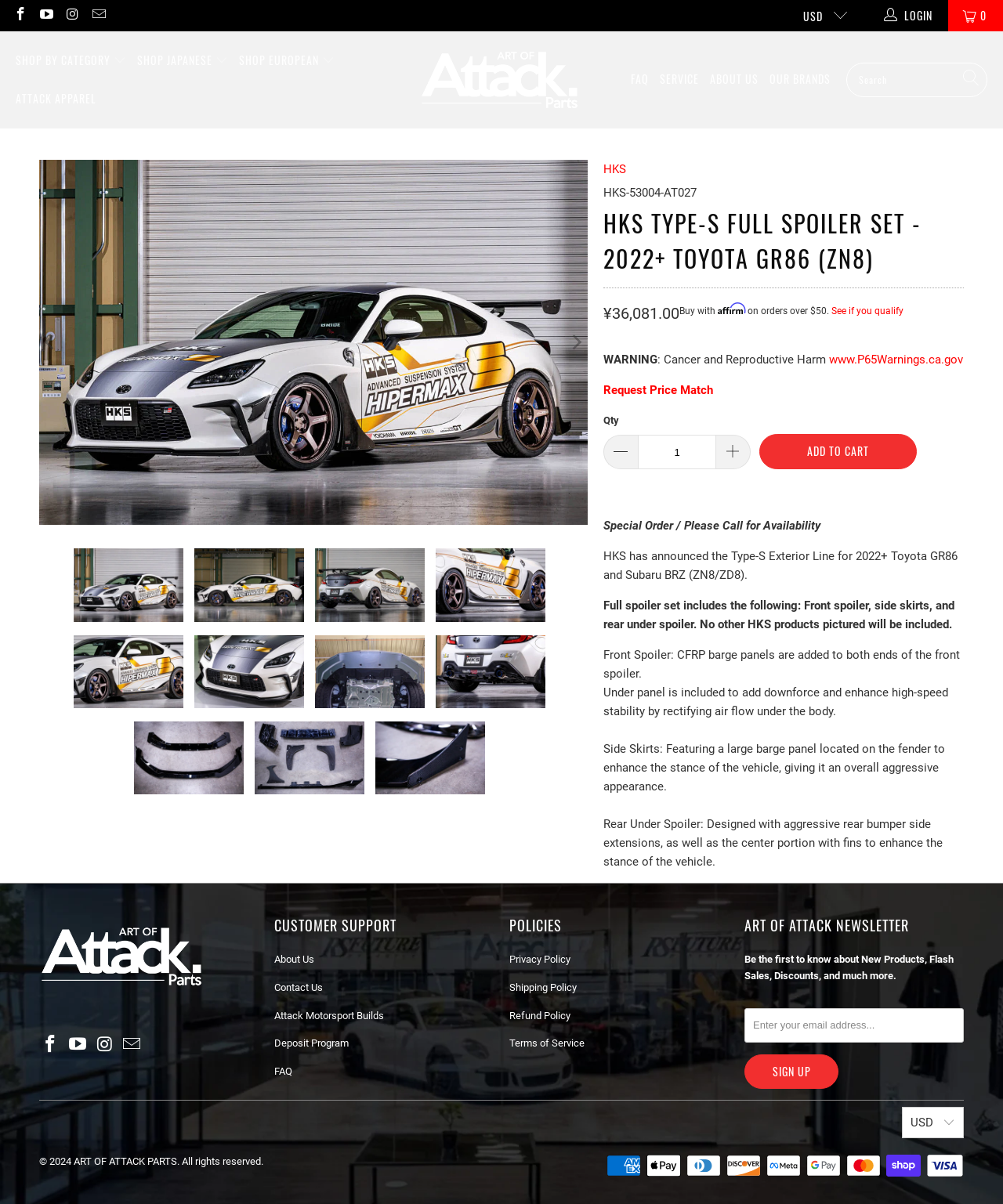Identify the bounding box for the described UI element: "Request Price Match".

[0.602, 0.318, 0.711, 0.33]